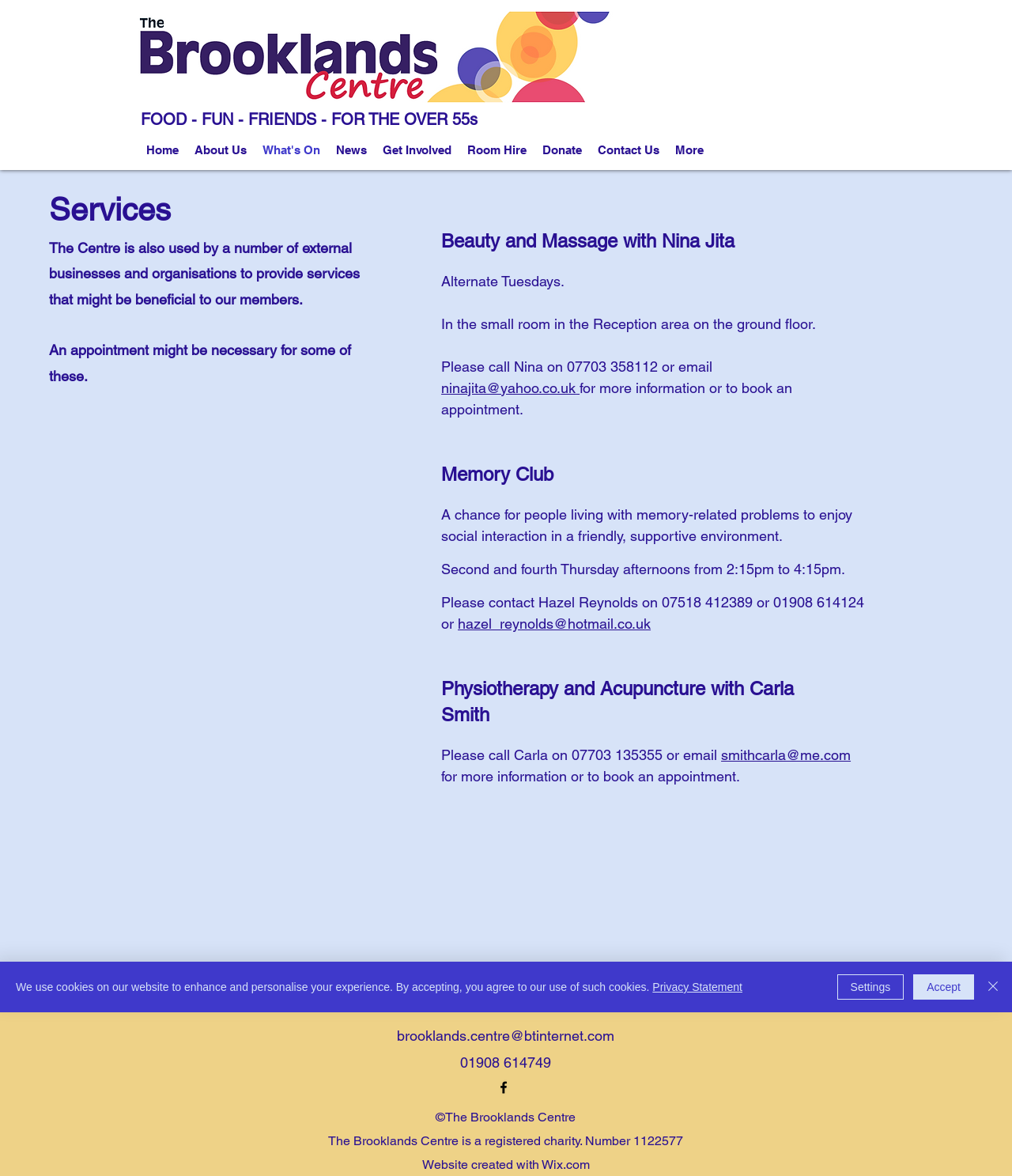Please give a succinct answer using a single word or phrase:
What is the charity number of The Brooklands Centre?

1122577